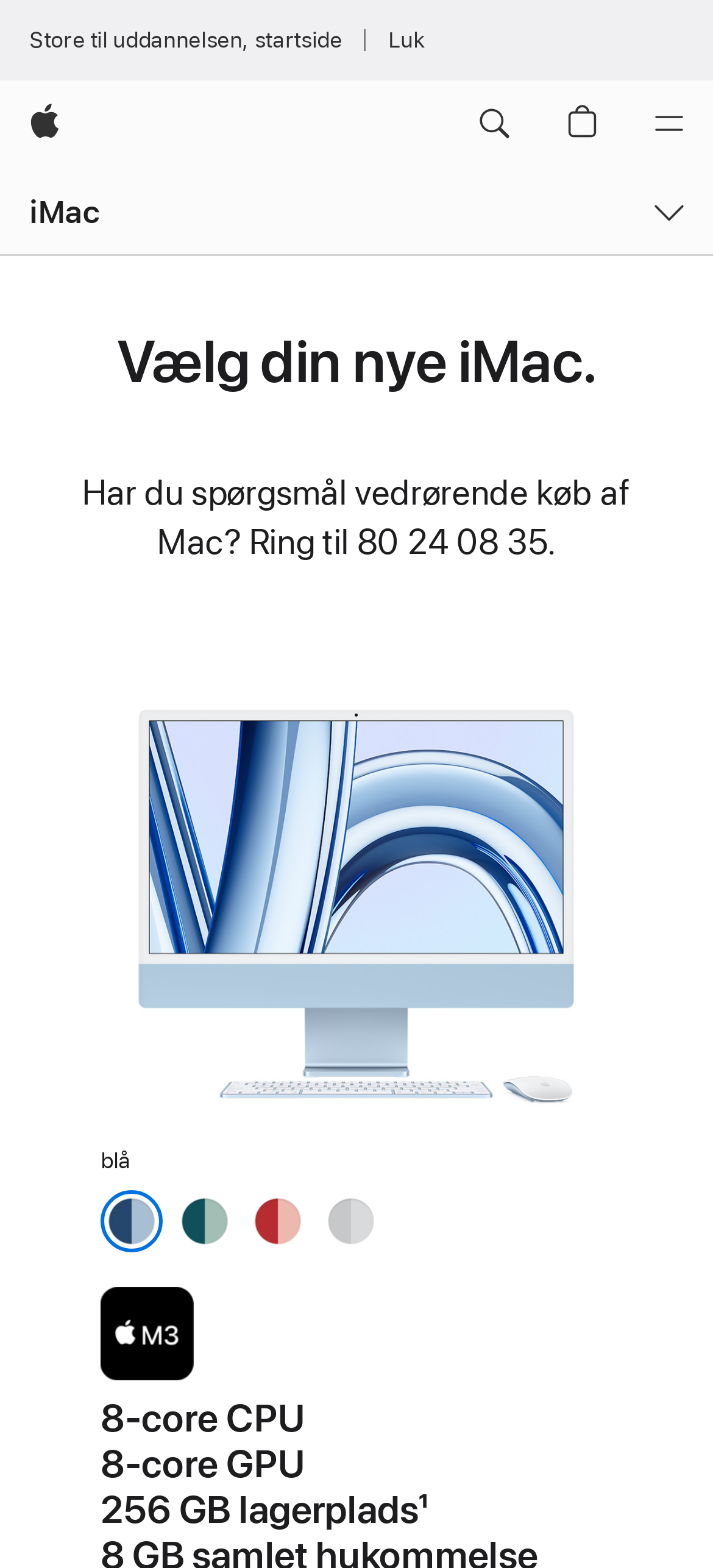What is the storage capacity of the iMac?
Please answer the question as detailed as possible based on the image.

I can see the text '256 GB lagerplads¹' on the webpage, which indicates that the storage capacity of the iMac is 256 GB.